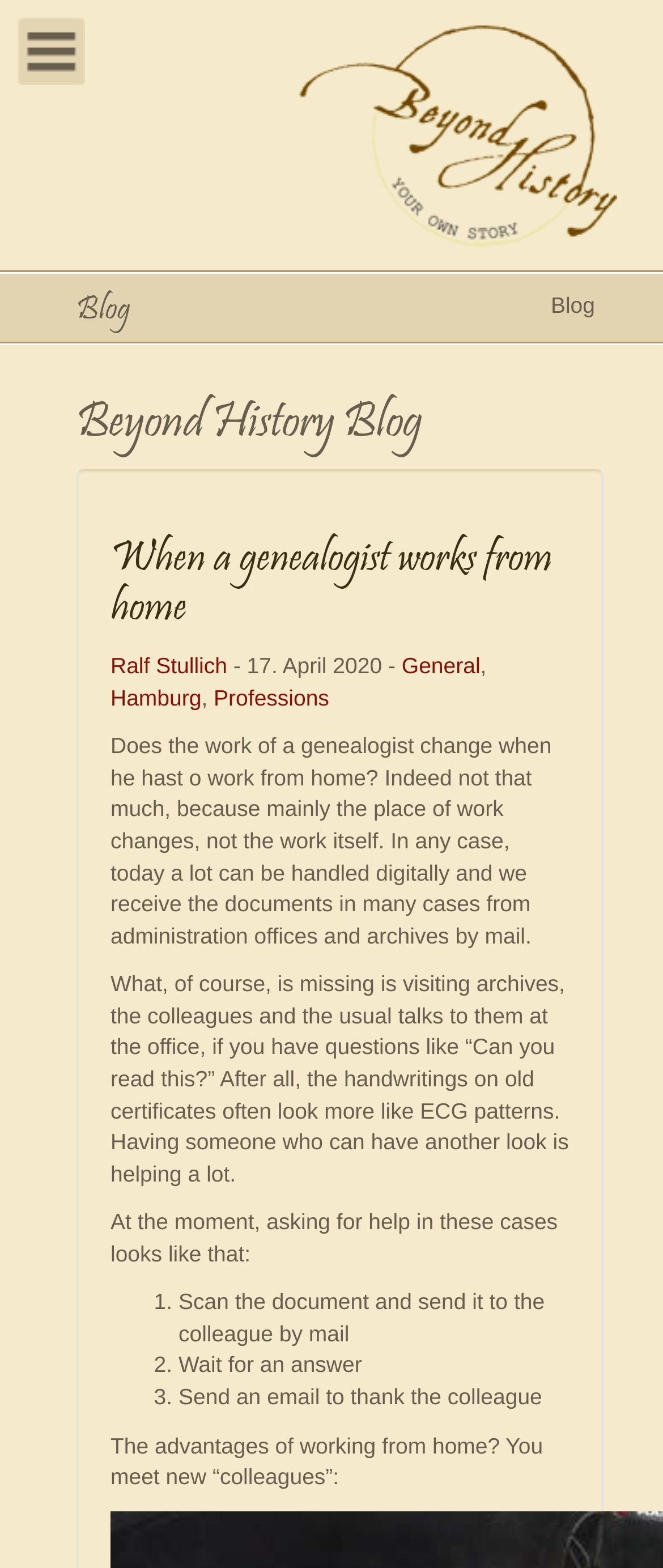Given the content of the image, can you provide a detailed answer to the question?
What is the date of the article 'When a genealogist works from home'?

The date of the article can be found by looking at the static text element with the text '- 17. April 2020 -' which is located below the title of the article.